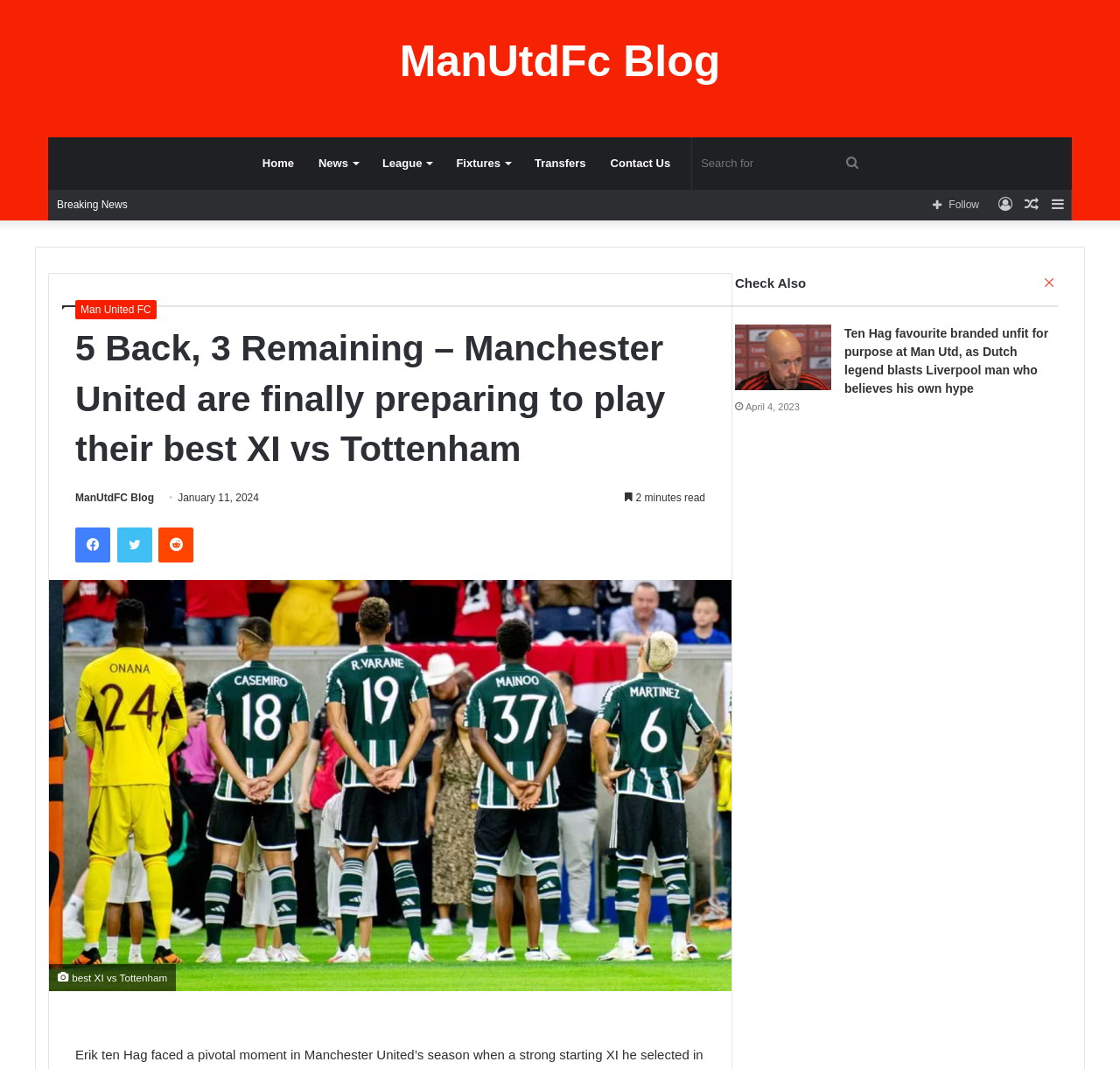Kindly determine the bounding box coordinates of the area that needs to be clicked to fulfill this instruction: "Read the article about Ten Hag favourite branded unfit for purpose at Man Utd".

[0.656, 0.304, 0.742, 0.365]